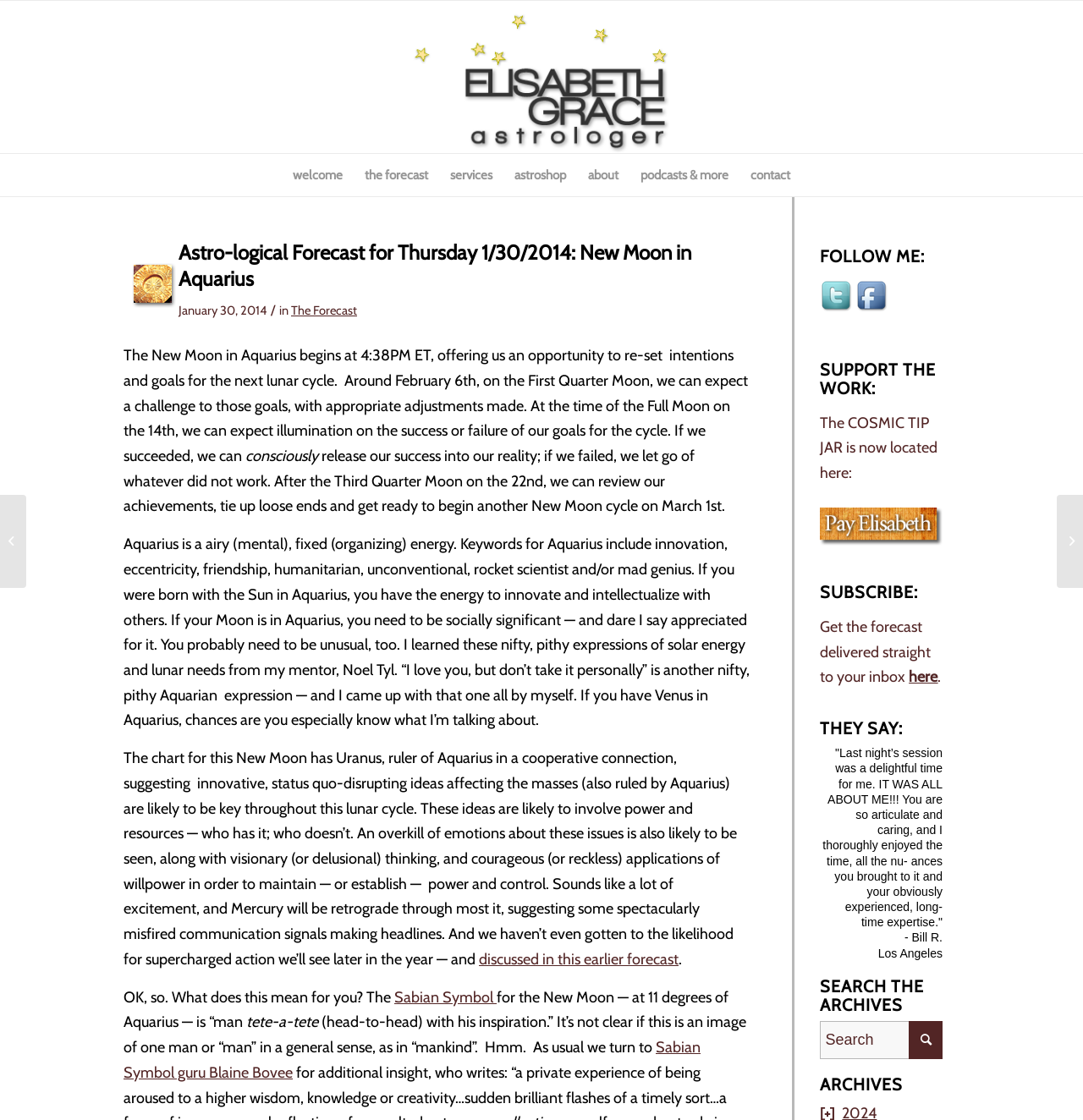Pinpoint the bounding box coordinates of the clickable element needed to complete the instruction: "Click on the 'welcome' menu item". The coordinates should be provided as four float numbers between 0 and 1: [left, top, right, bottom].

[0.26, 0.137, 0.327, 0.175]